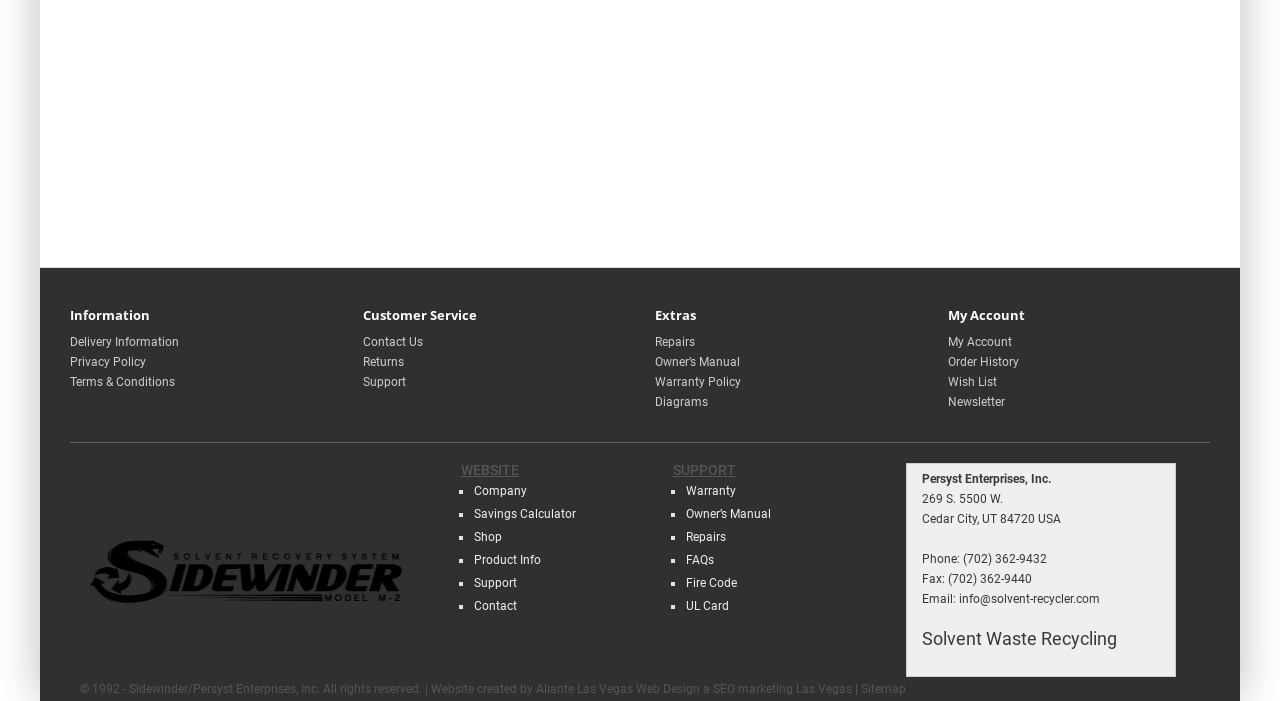Locate and provide the bounding box coordinates for the HTML element that matches this description: "Connecticut".

None